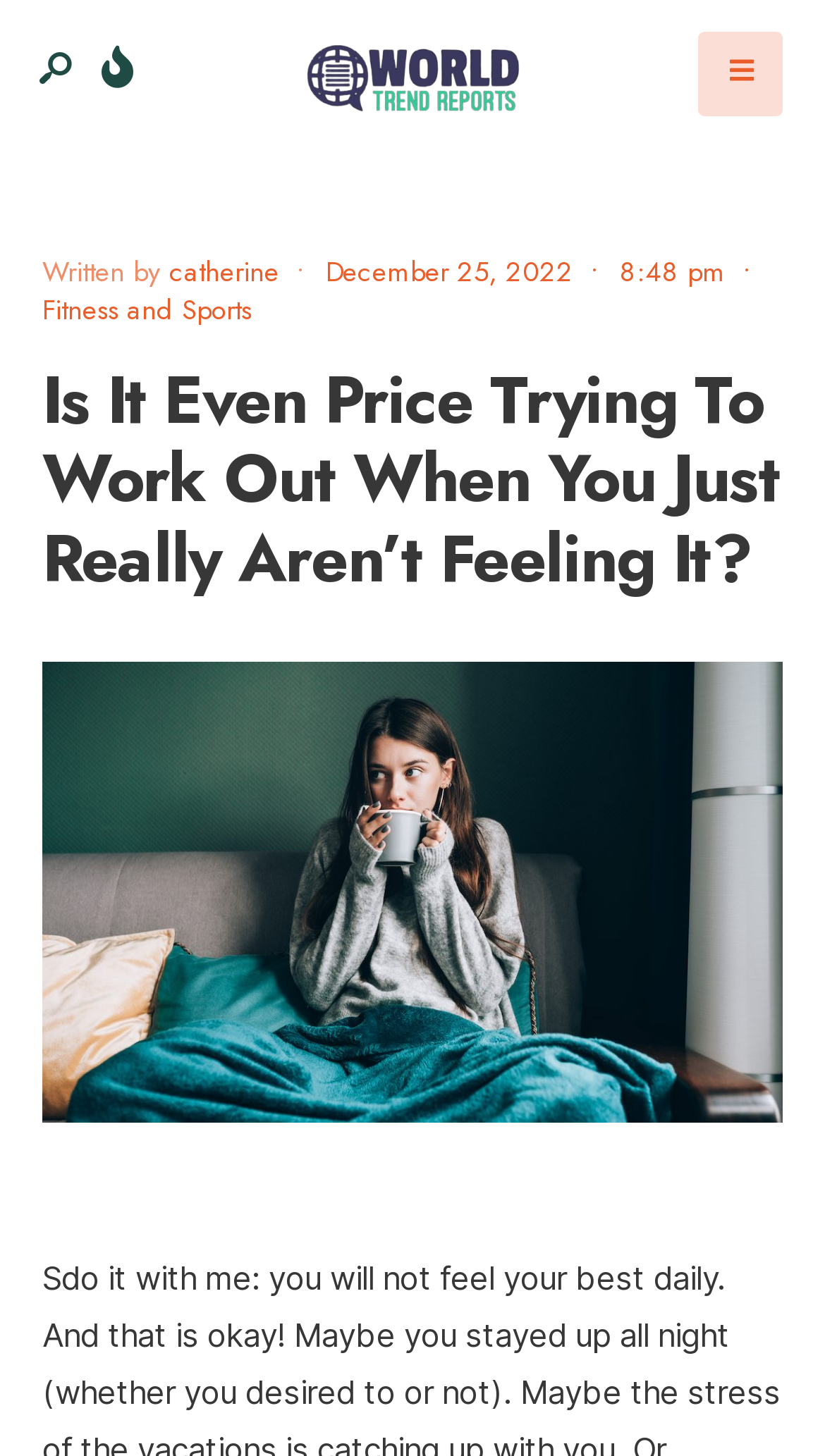What category does this article belong to?
Using the screenshot, give a one-word or short phrase answer.

Fitness and Sports